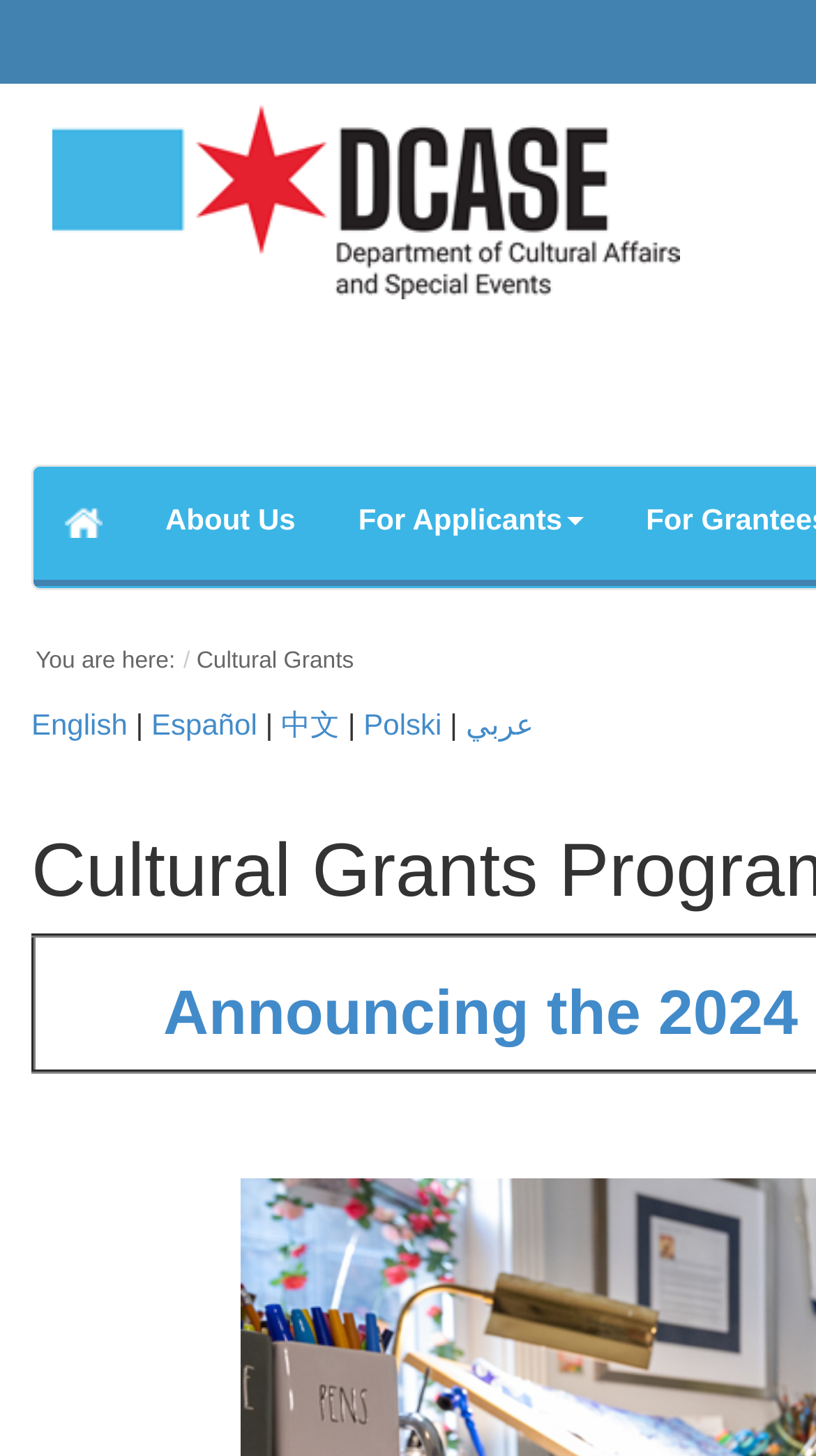Examine the image carefully and respond to the question with a detailed answer: 
How many language options are available?

There are five language options available, including English, Español, 中文, Polski, and عربي, which are listed horizontally at the top of the webpage.